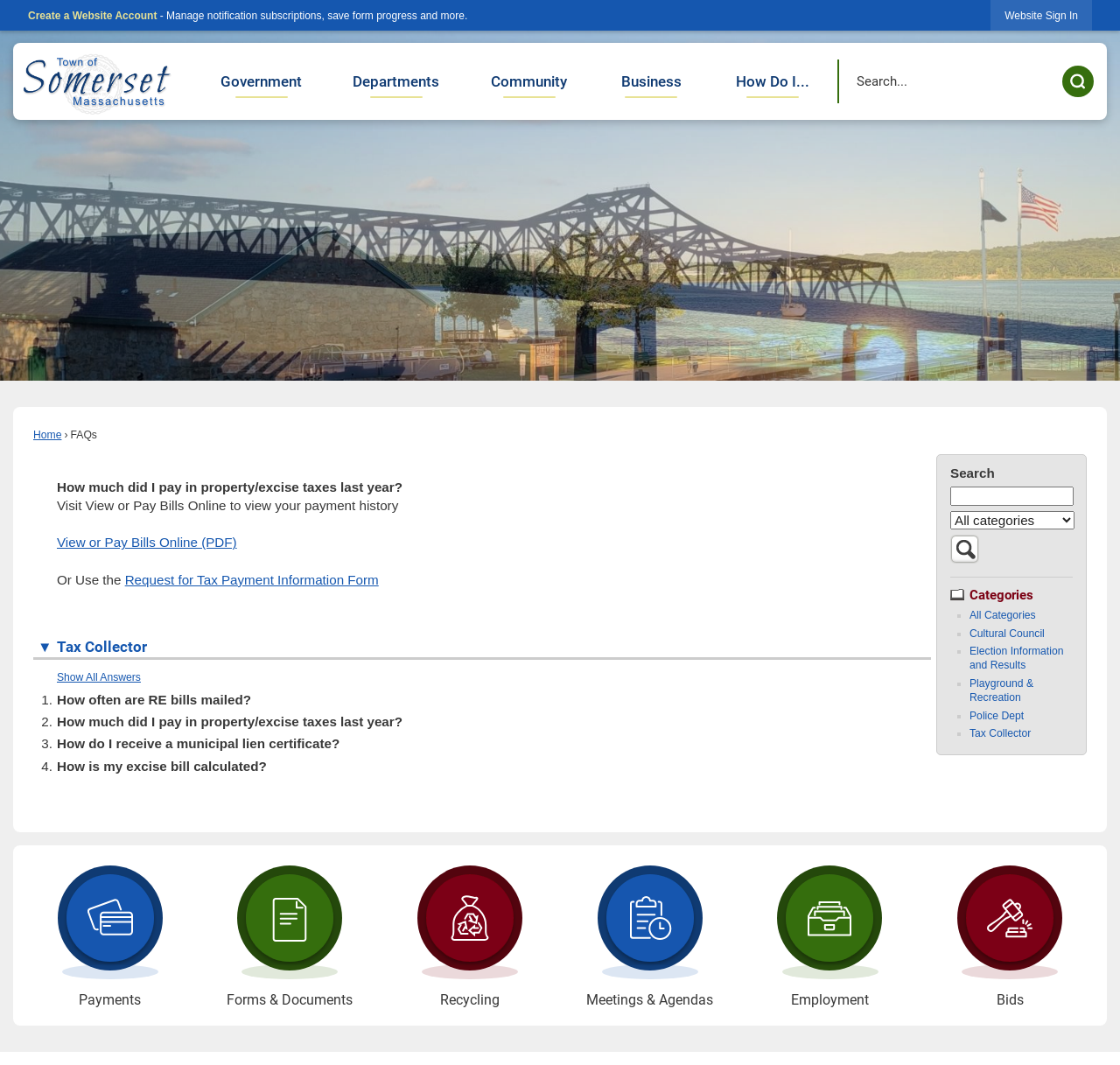How many categories are listed under the 'Categories' heading?
Provide an in-depth answer to the question, covering all aspects.

Under the 'Categories' heading, there are 6 categories listed, which are 'All Categories', 'Cultural Council', 'Election Information and Results', 'Playground & Recreation', 'Police Dept', and 'Tax Collector'.